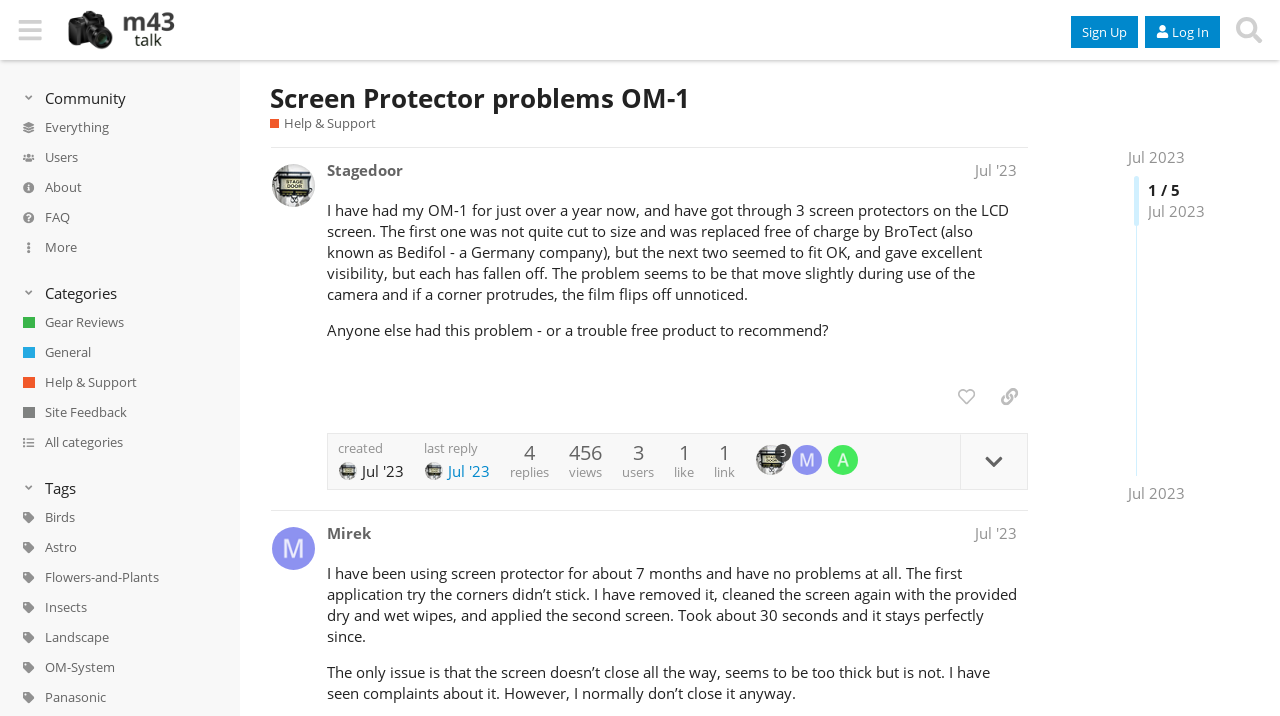Using the provided description title="expand topic details", find the bounding box coordinates for the UI element. Provide the coordinates in (top-left x, top-left y, bottom-right x, bottom-right y) format, ensuring all values are between 0 and 1.

[0.75, 0.607, 0.802, 0.683]